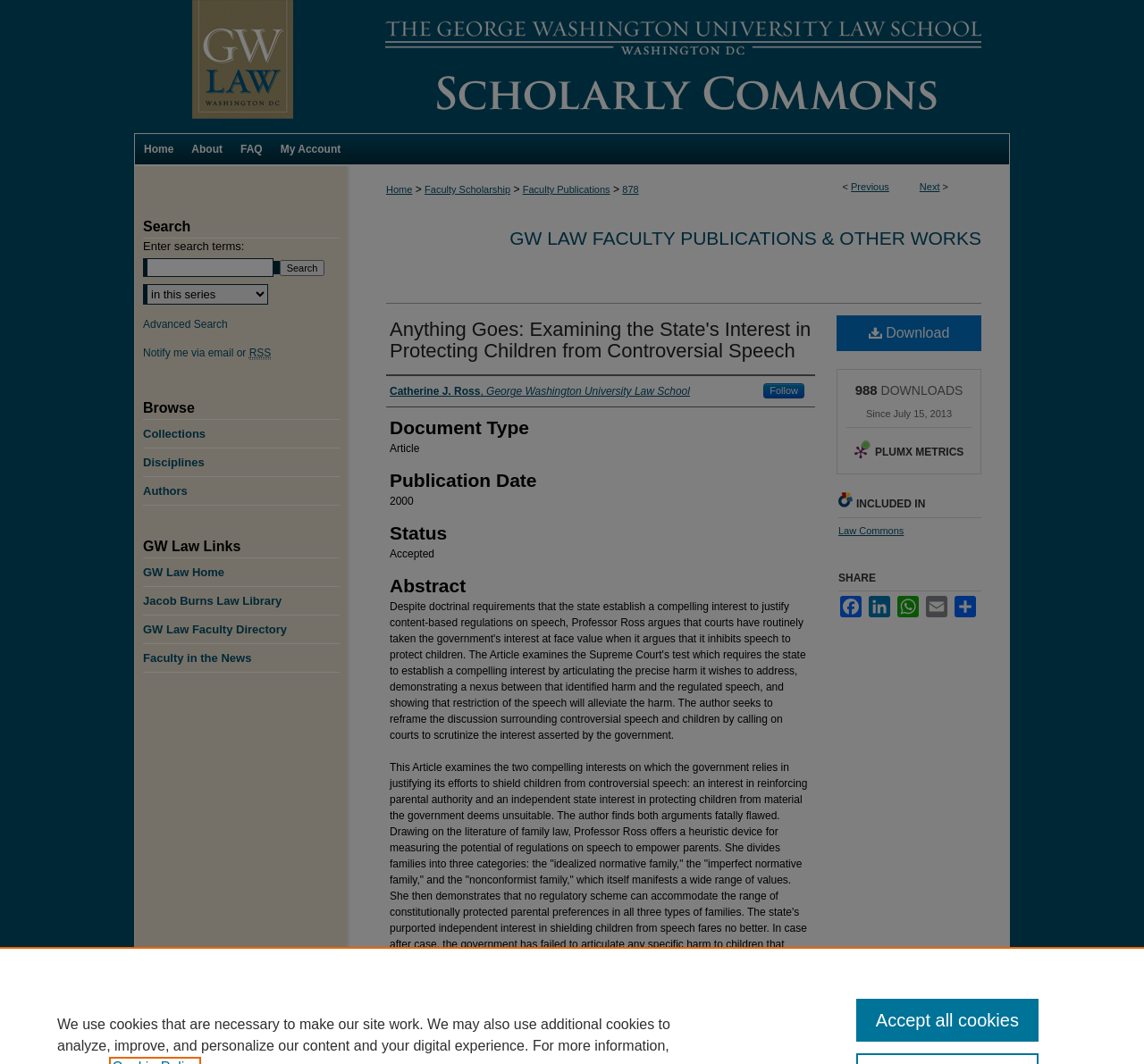Reply to the question with a single word or phrase:
What is the title of the article?

Anything Goes: Examining the State's Interest in Protecting Children from Controversial Speech